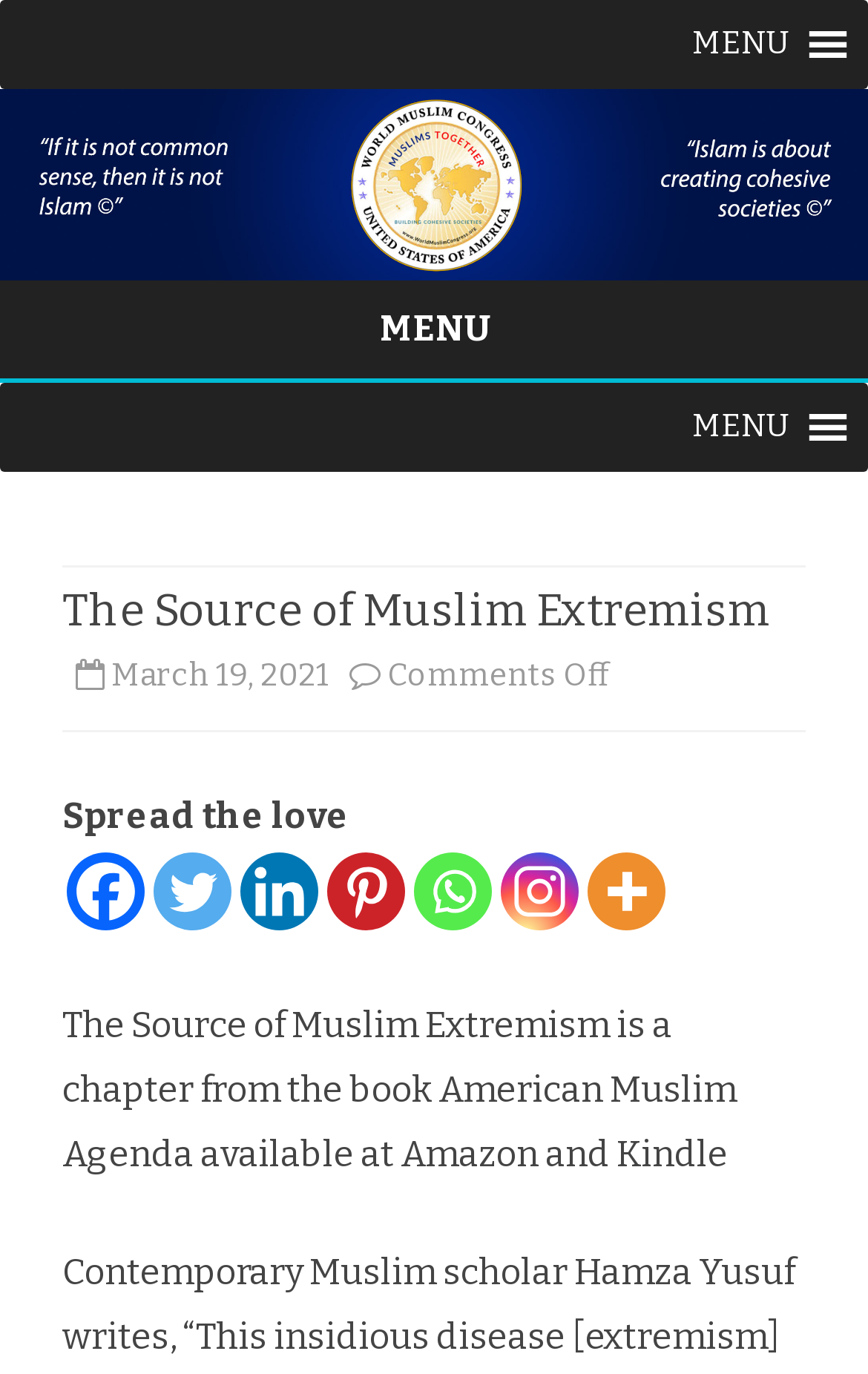Extract the main title from the webpage and generate its text.

The Source of Muslim Extremism